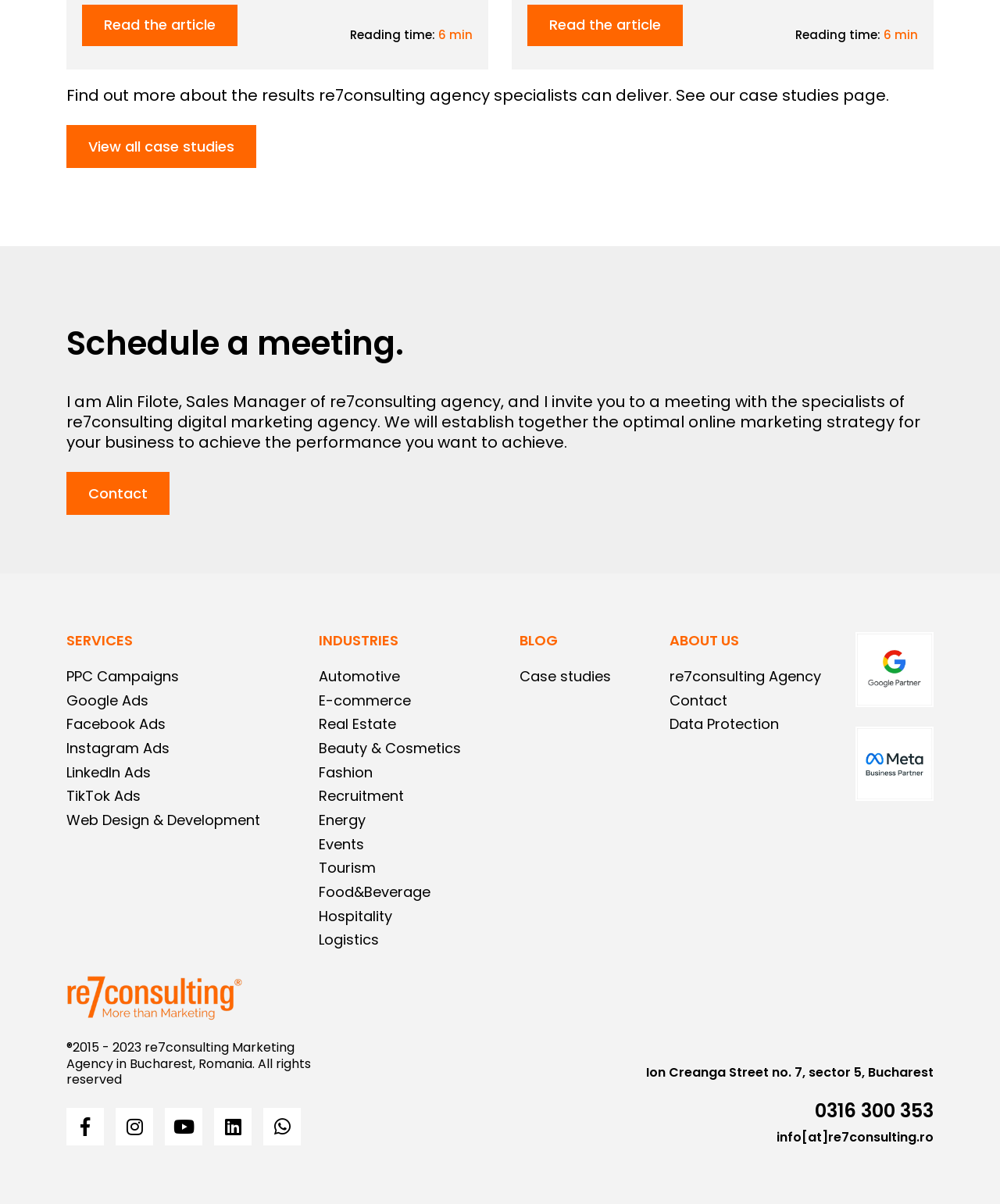What services does re7consulting agency offer?
Based on the image content, provide your answer in one word or a short phrase.

PPC Campaigns, Google Ads, etc.